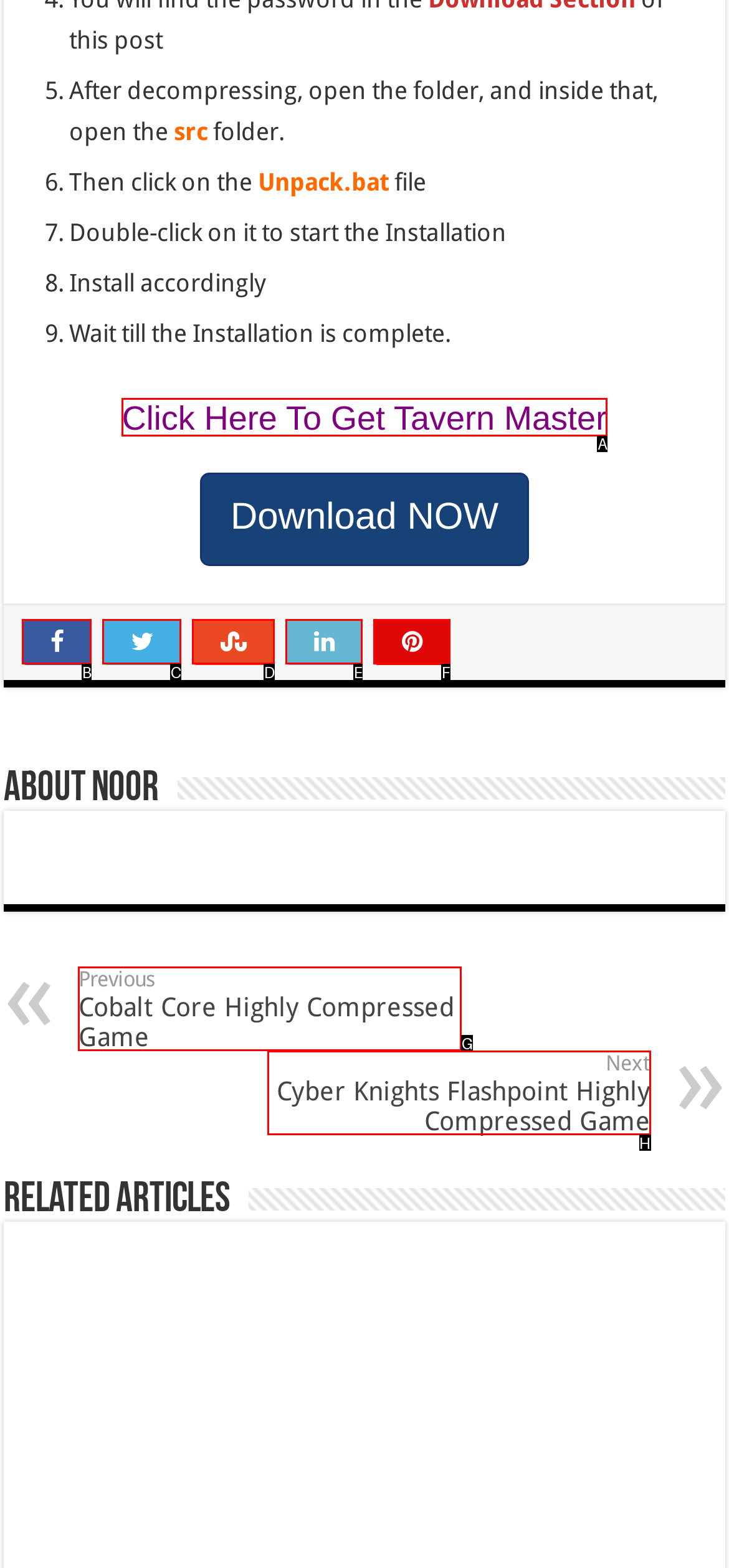Select the correct option from the given choices to perform this task: Click on the 'Click Here To Get Tavern Master' link. Provide the letter of that option.

A